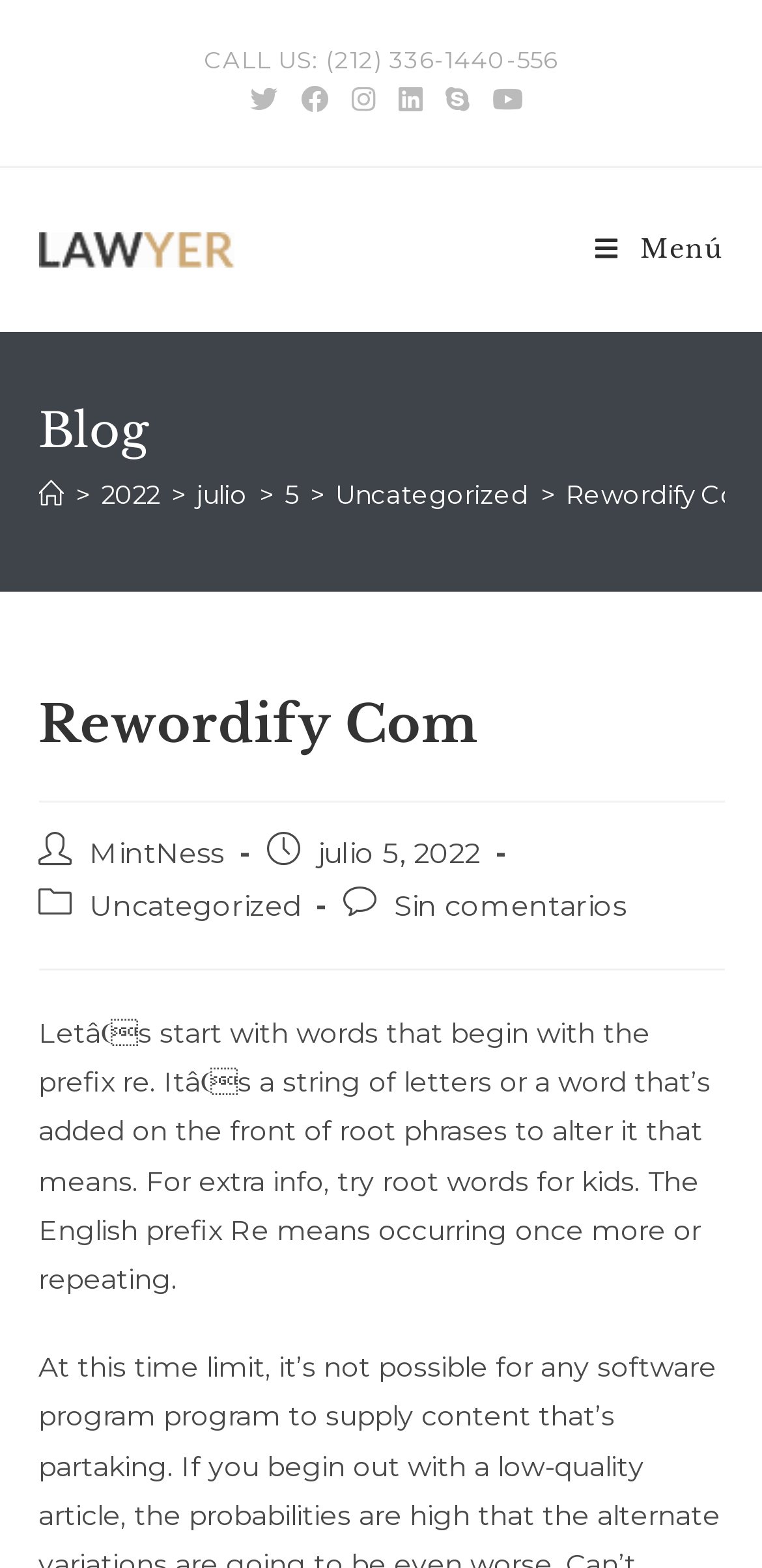Given the description of a UI element: "Sin comentarios", identify the bounding box coordinates of the matching element in the webpage screenshot.

[0.517, 0.567, 0.822, 0.589]